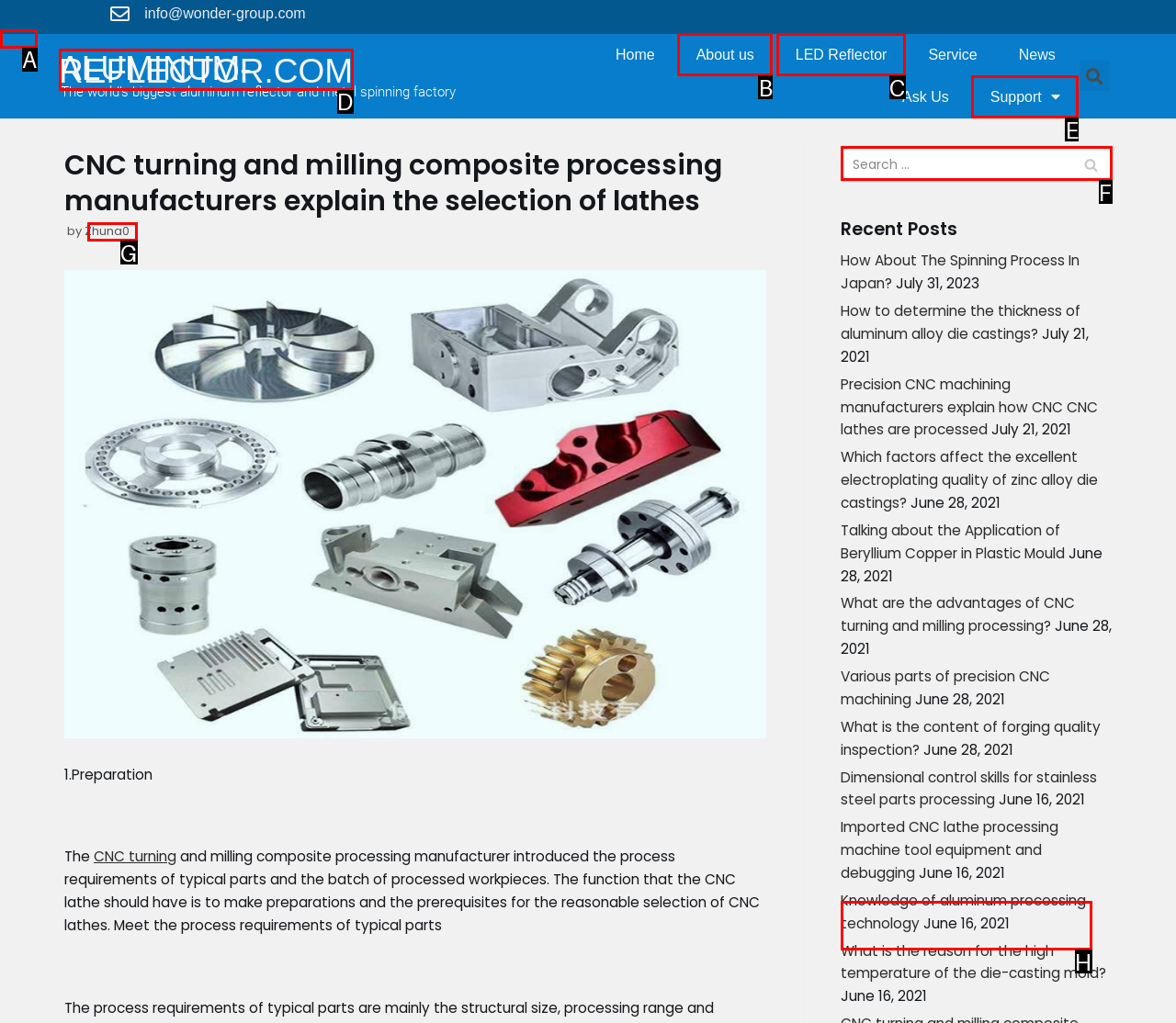From the given options, choose the HTML element that aligns with the description: Zhuna0. Respond with the letter of the selected element.

G